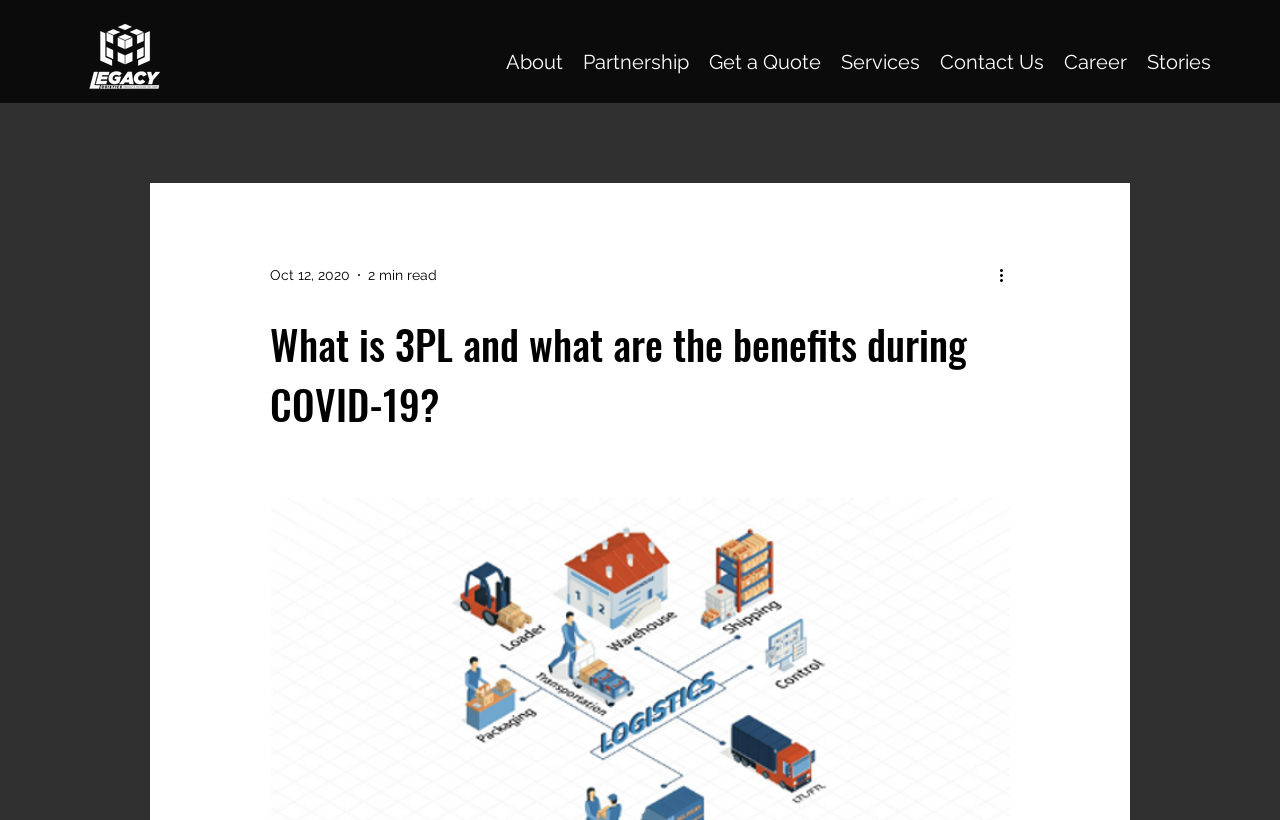Explain the webpage in detail, including its primary components.

The webpage appears to be a blog or article page, with a focus on the topic "What is 3PL and what are the benefits during COVID-19?" The page has a logo at the top left corner, which is a white Legacy logo on a transparent background.

Above the main content, there is a navigation menu that spans across the top of the page, containing links to various sections of the website, including "About", "Partnership", "Get a Quote", "Services", "Contact Us", "Career", and "Stories". The links are evenly spaced and aligned horizontally.

Below the navigation menu, there is a section that appears to be a blog post or article. The title of the article, "What is 3PL and what are the benefits during COVID-19?", is displayed prominently in a large font size. The article has a published date of "Oct 12, 2020" and an estimated reading time of "2 min read", which are displayed below the title.

To the right of the published date and reading time, there is a button labeled "More actions" with an accompanying icon. The button is not currently pressed.

The rest of the page is likely dedicated to the article content, although the exact details are not provided in the accessibility tree.